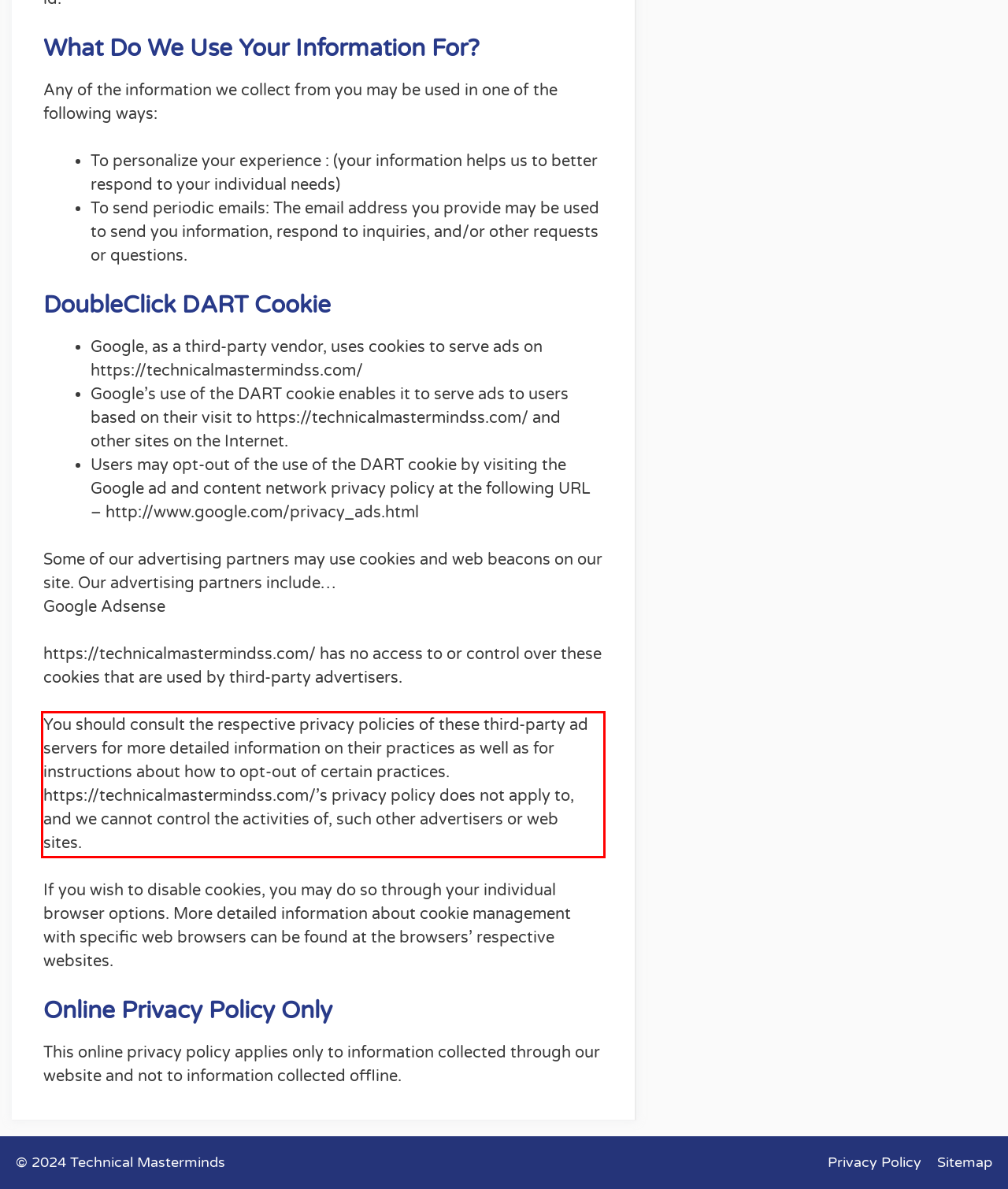Please perform OCR on the UI element surrounded by the red bounding box in the given webpage screenshot and extract its text content.

You should consult the respective privacy policies of these third-party ad servers for more detailed information on their practices as well as for instructions about how to opt-out of certain practices. https://technicalmastermindss.com/’s privacy policy does not apply to, and we cannot control the activities of, such other advertisers or web sites.